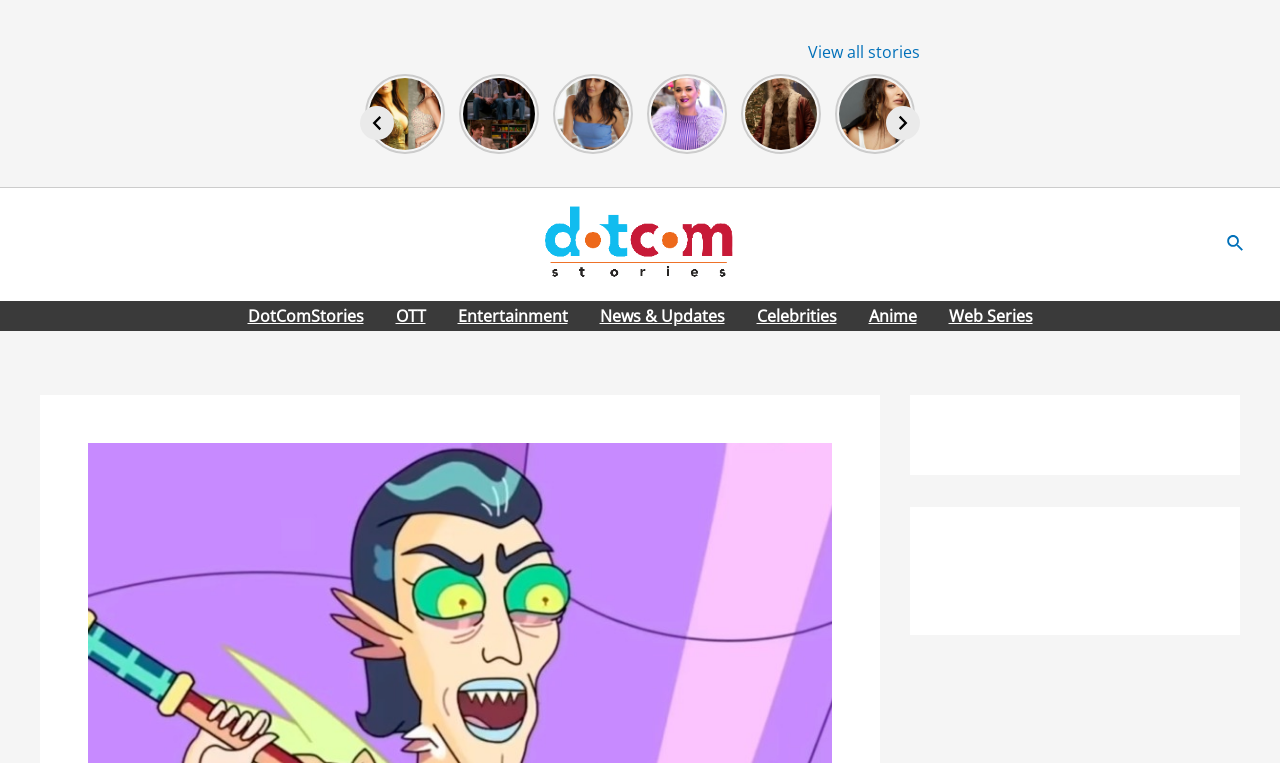What is the name of the website?
Please provide a single word or phrase based on the screenshot.

DotComStories